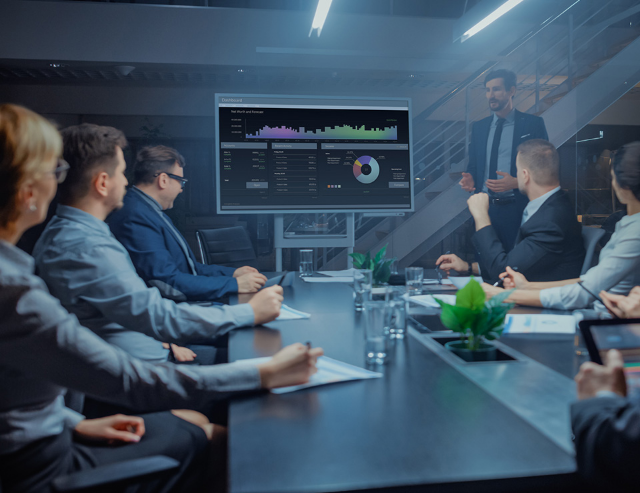How long has Rose Research been developing innovative techniques?
Provide a detailed and extensive answer to the question.

The screen showcases data and graphical insights that demonstrate the effectiveness and innovative techniques developed by Rose Research over nearly three decades, implying that the company has been working on these techniques for approximately thirty years.